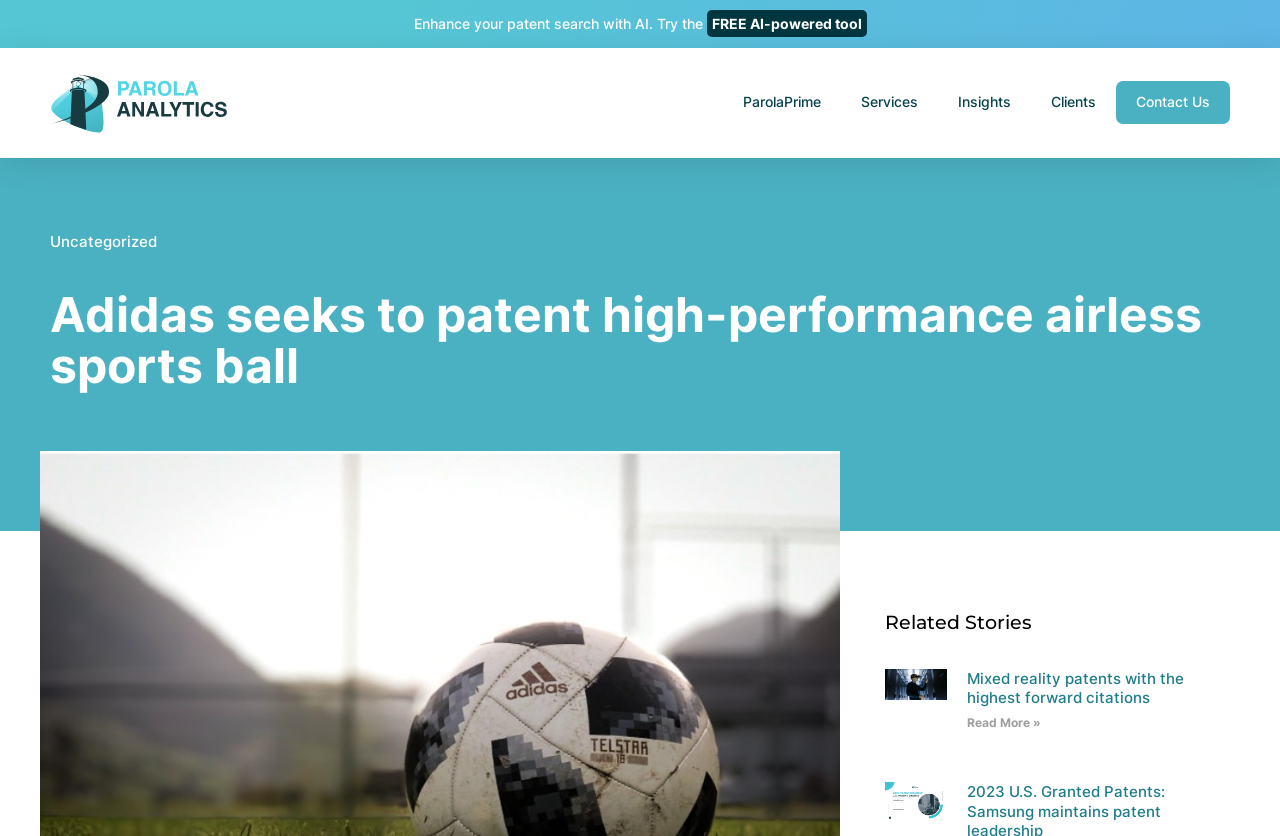Specify the bounding box coordinates of the region I need to click to perform the following instruction: "Go to Services". The coordinates must be four float numbers in the range of 0 to 1, i.e., [left, top, right, bottom].

[0.657, 0.097, 0.733, 0.149]